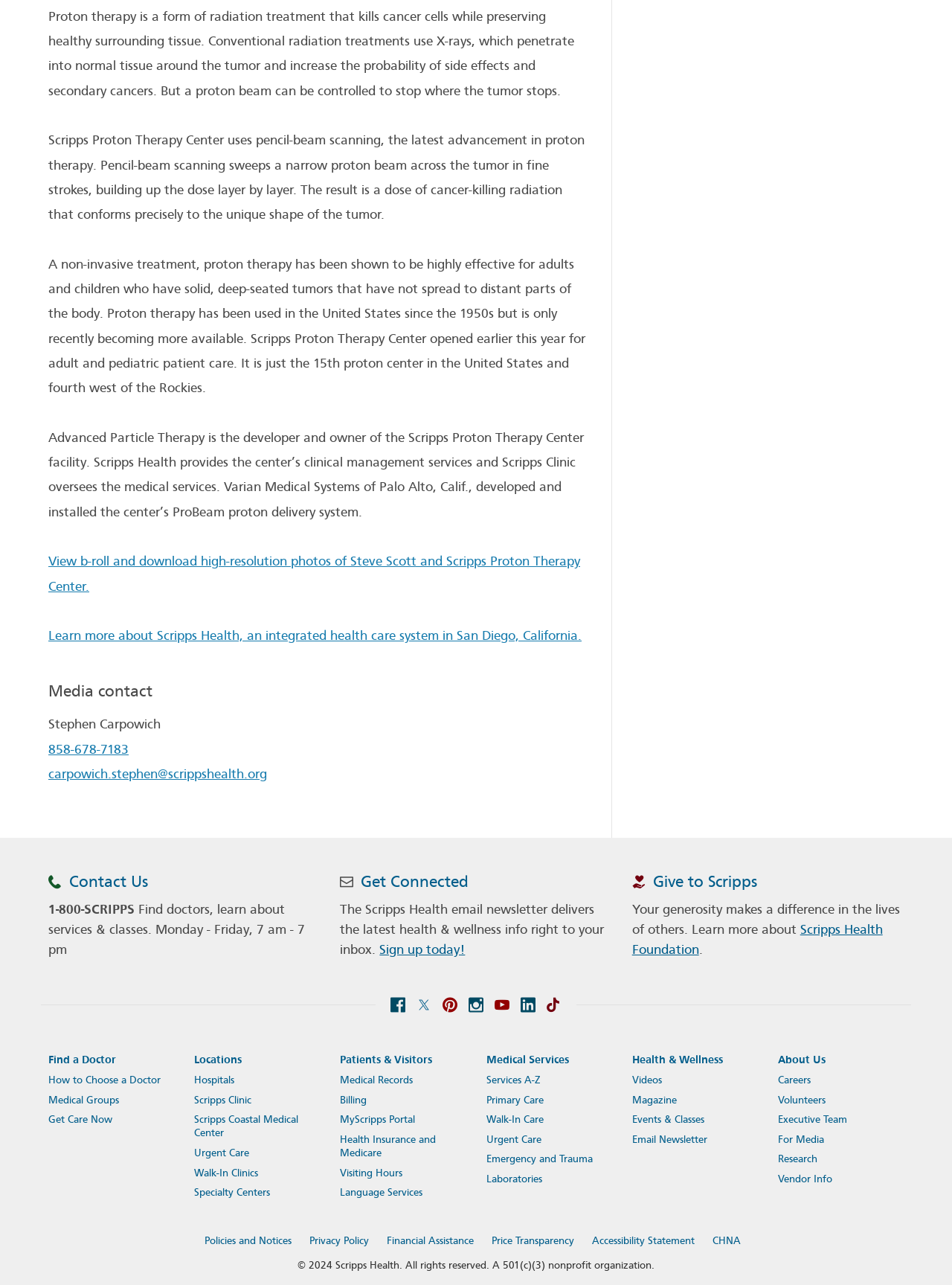Identify the bounding box coordinates necessary to click and complete the given instruction: "Give to Scripps".

[0.686, 0.679, 0.795, 0.694]